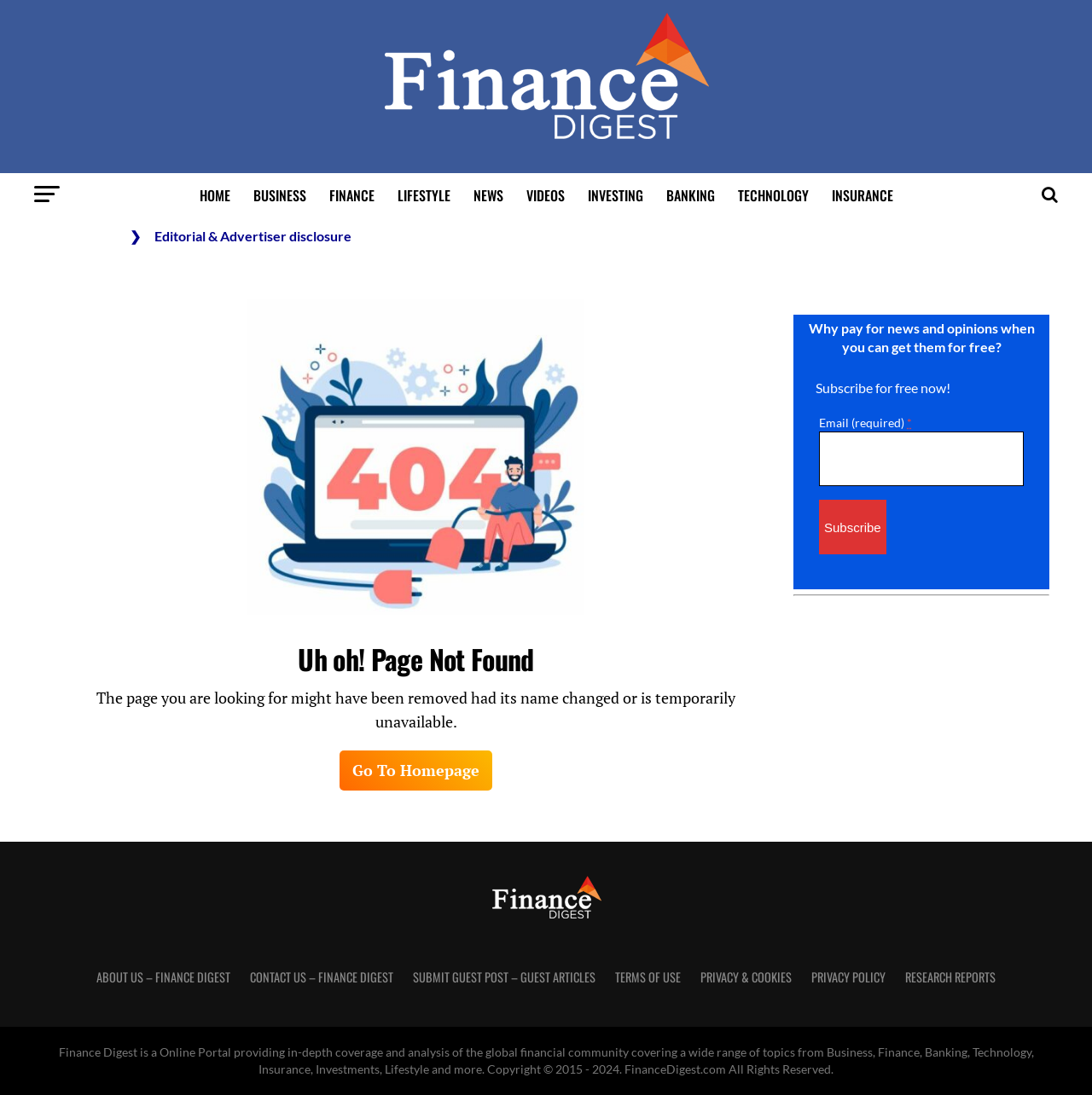Could you determine the bounding box coordinates of the clickable element to complete the instruction: "Click ABOUT US – FINANCE DIGEST"? Provide the coordinates as four float numbers between 0 and 1, i.e., [left, top, right, bottom].

[0.088, 0.884, 0.211, 0.9]